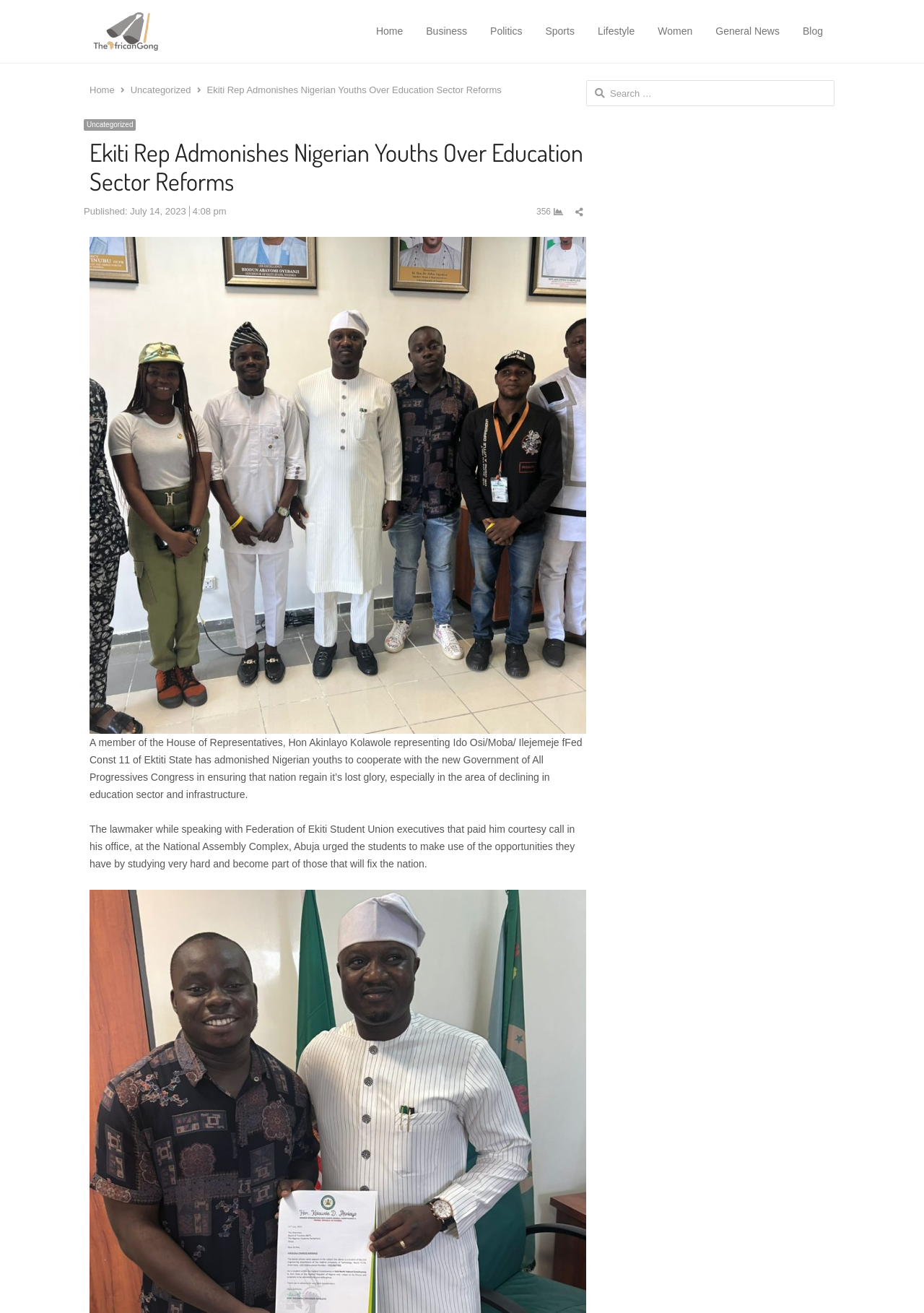Determine the bounding box coordinates of the clickable element necessary to fulfill the instruction: "Click the 'Share via Facebook' button". Provide the coordinates as four float numbers within the 0 to 1 range, i.e., [left, top, right, bottom].

None